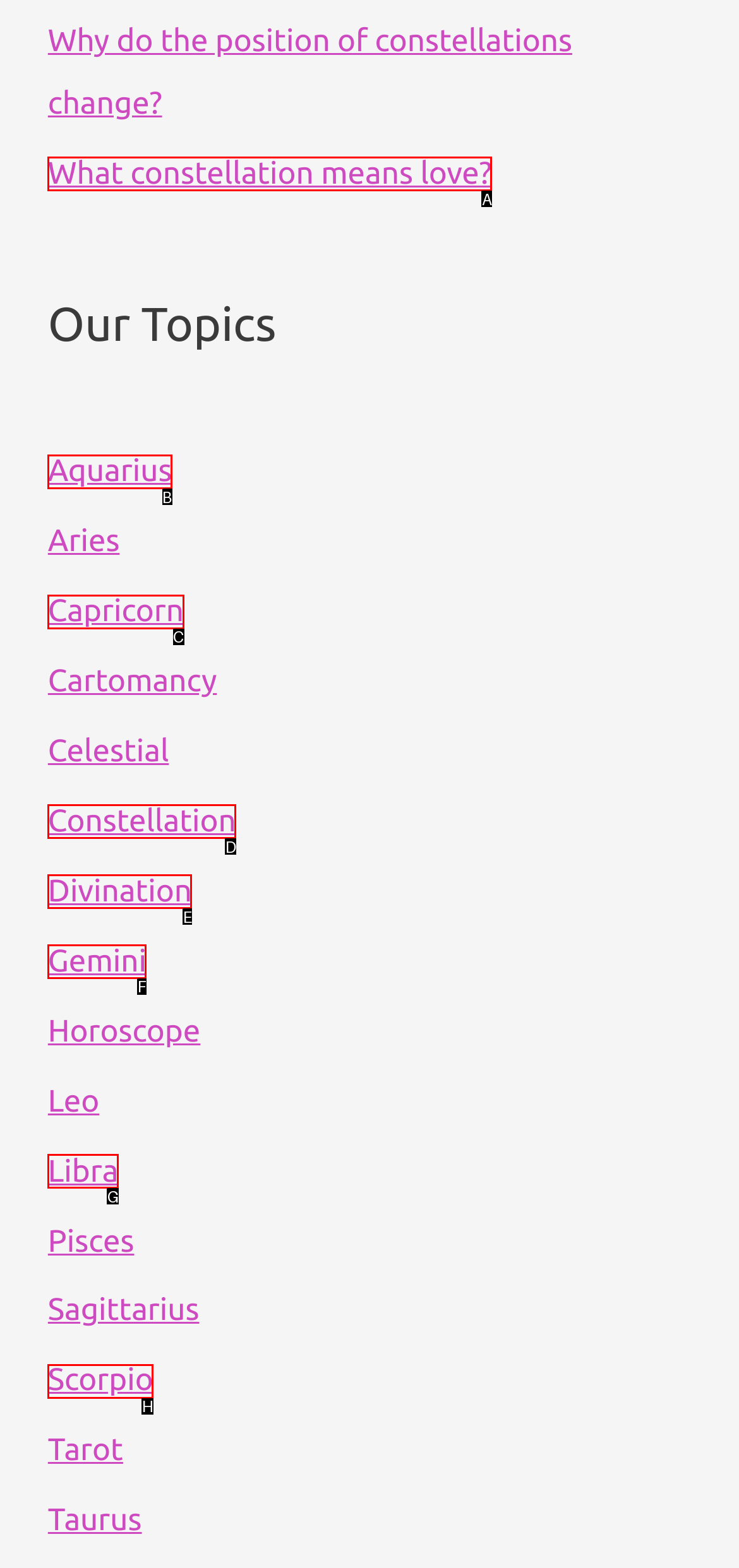Identify the HTML element that corresponds to the following description: What constellation means love? Provide the letter of the best matching option.

A